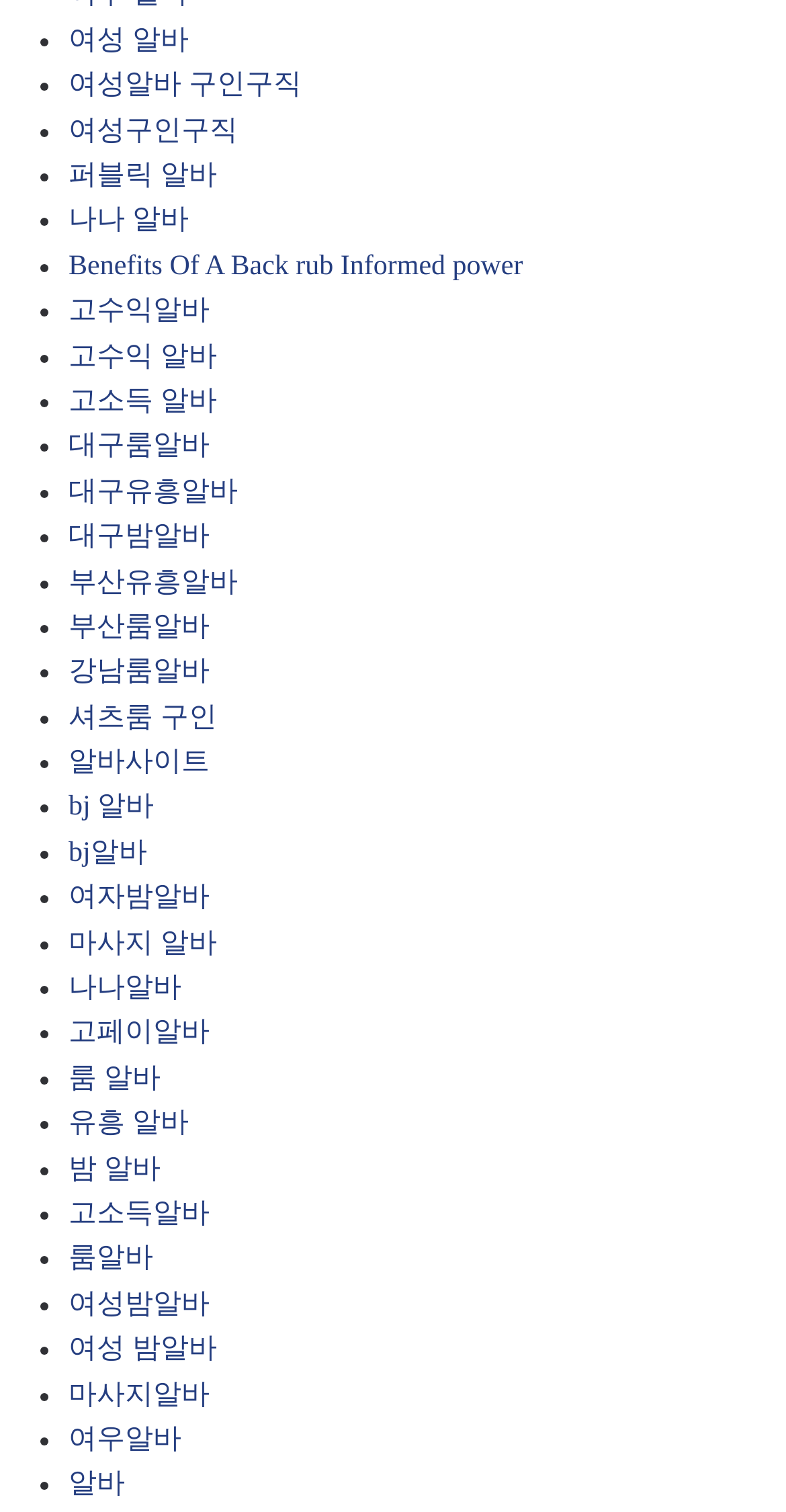Specify the bounding box coordinates of the element's region that should be clicked to achieve the following instruction: "Click on 여성 알바 link". The bounding box coordinates consist of four float numbers between 0 and 1, in the format [left, top, right, bottom].

[0.087, 0.017, 0.24, 0.037]